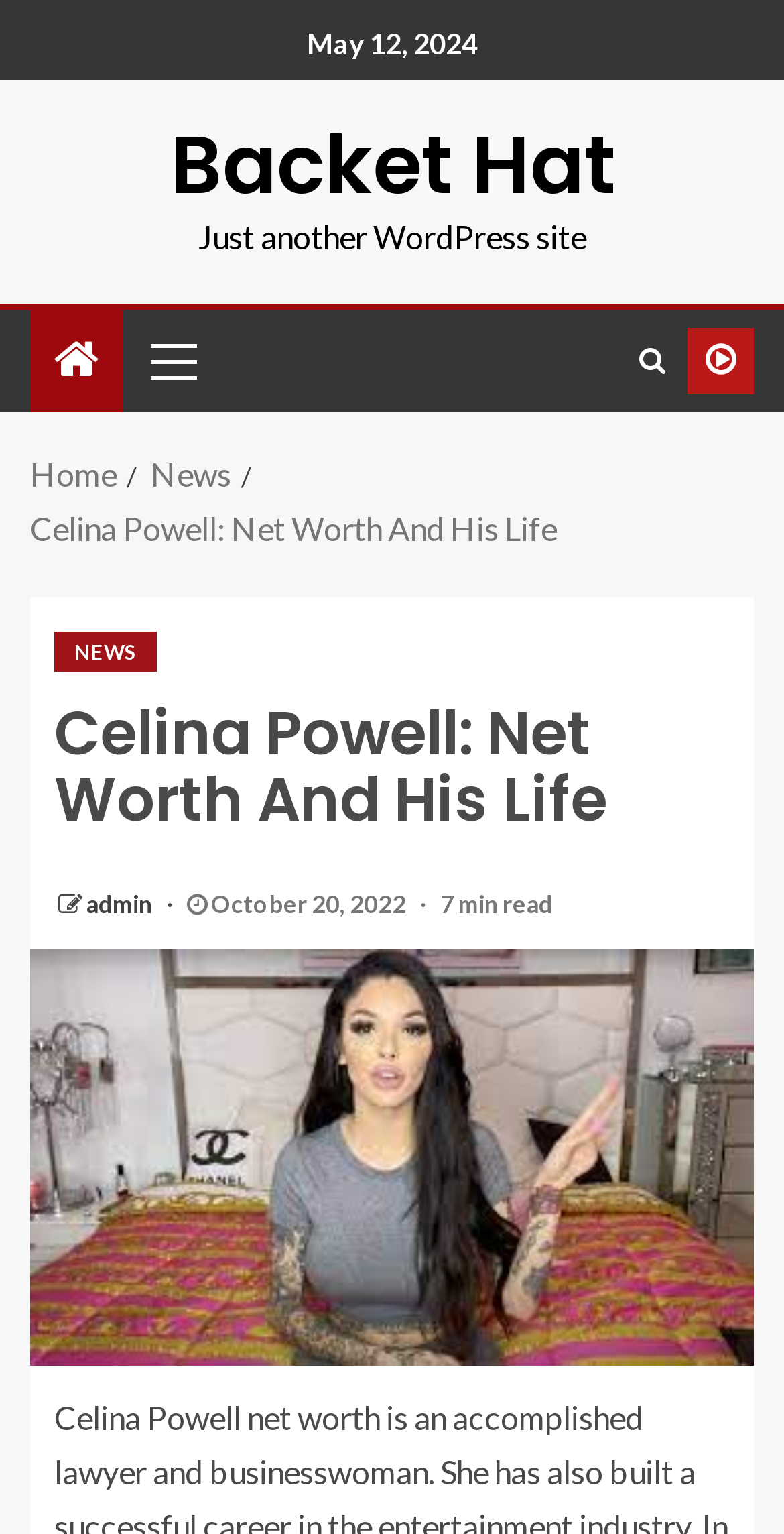Identify the webpage's primary heading and generate its text.

Celina Powell: Net Worth And His Life